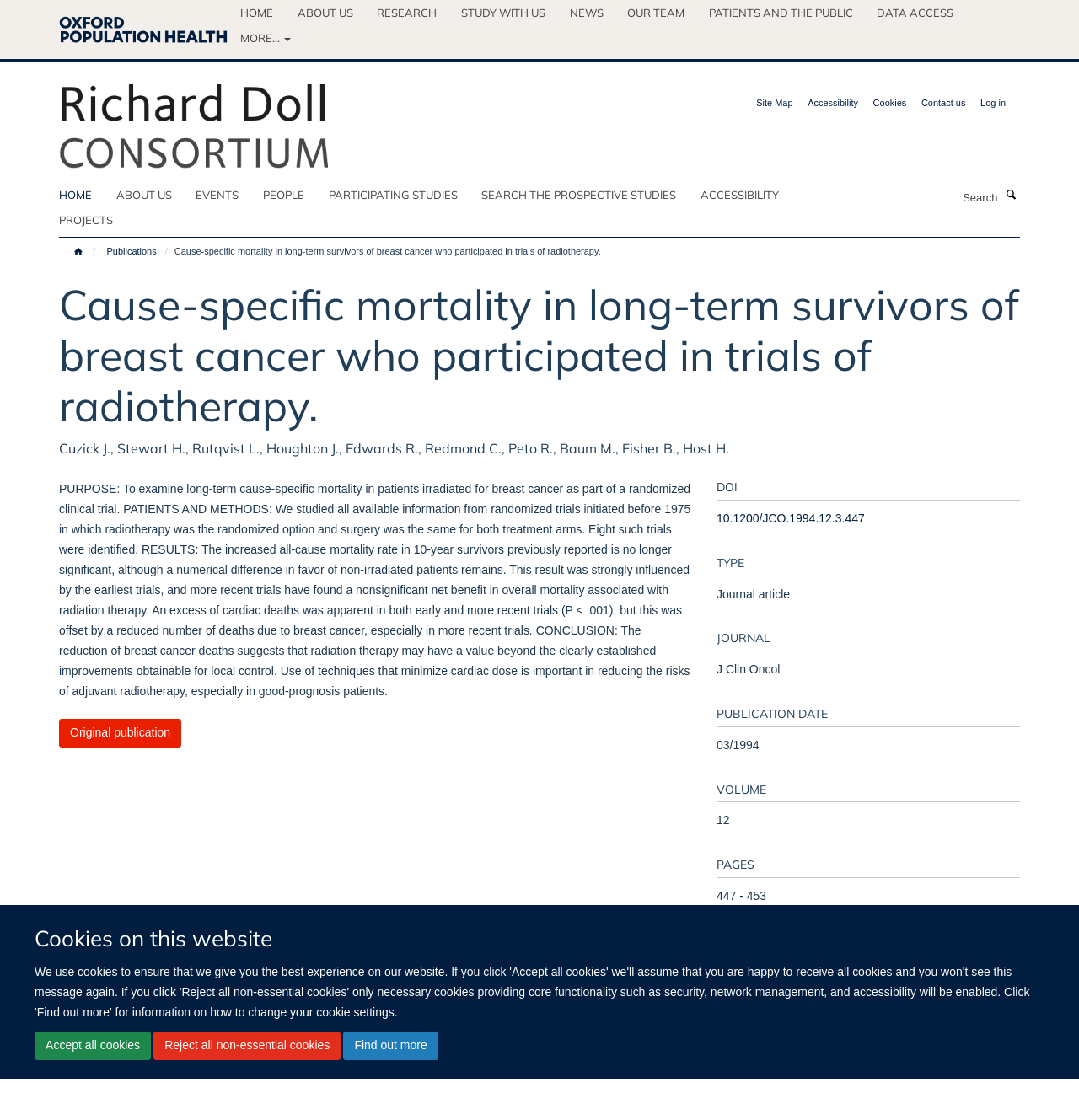Identify the bounding box coordinates for the element that needs to be clicked to fulfill this instruction: "Search for a term". Provide the coordinates in the format of four float numbers between 0 and 1: [left, top, right, bottom].

[0.816, 0.166, 0.929, 0.187]